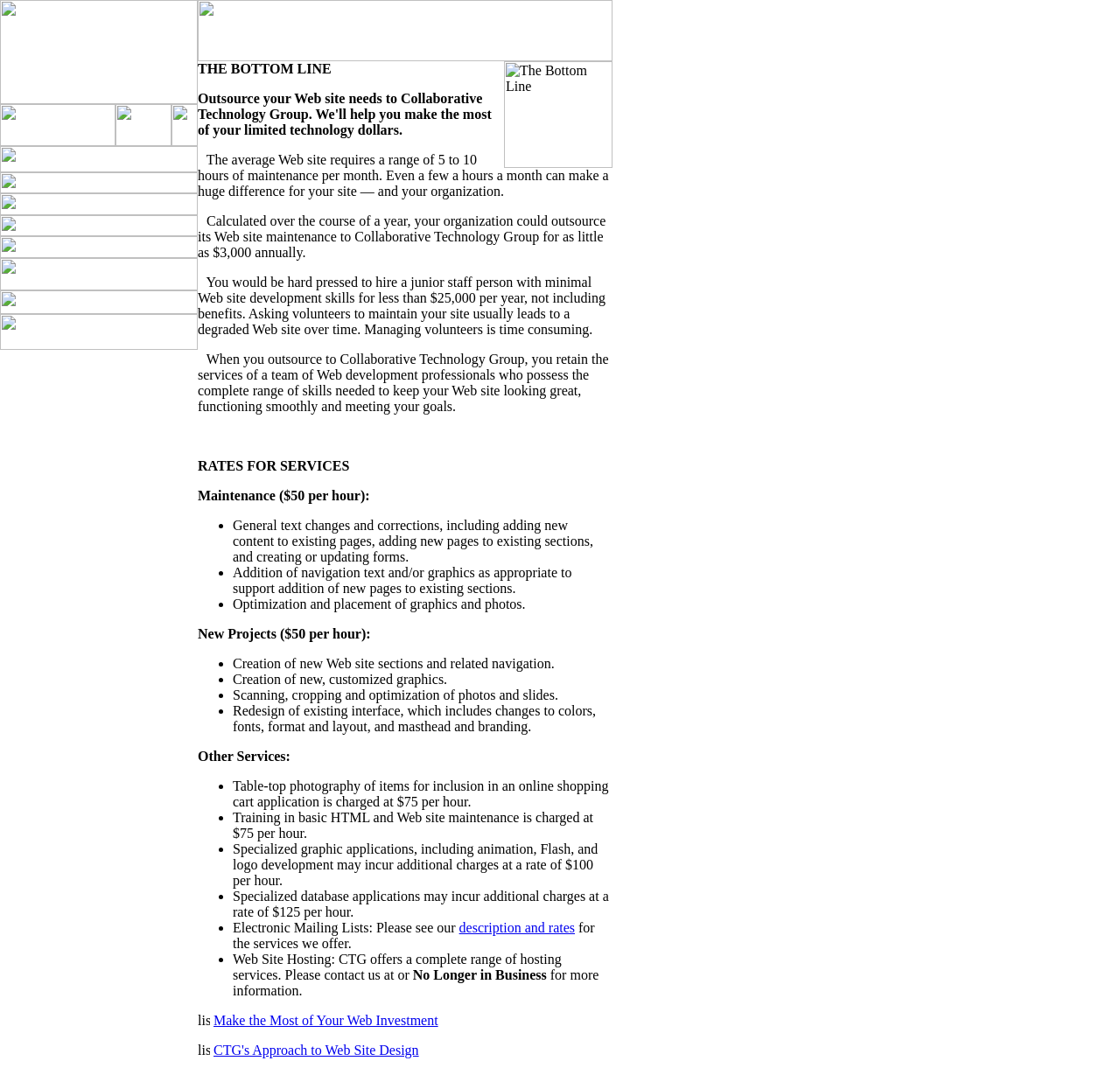Find the bounding box of the element with the following description: "name="about"". The coordinates must be four float numbers between 0 and 1, formatted as [left, top, right, bottom].

[0.0, 0.15, 0.177, 0.164]